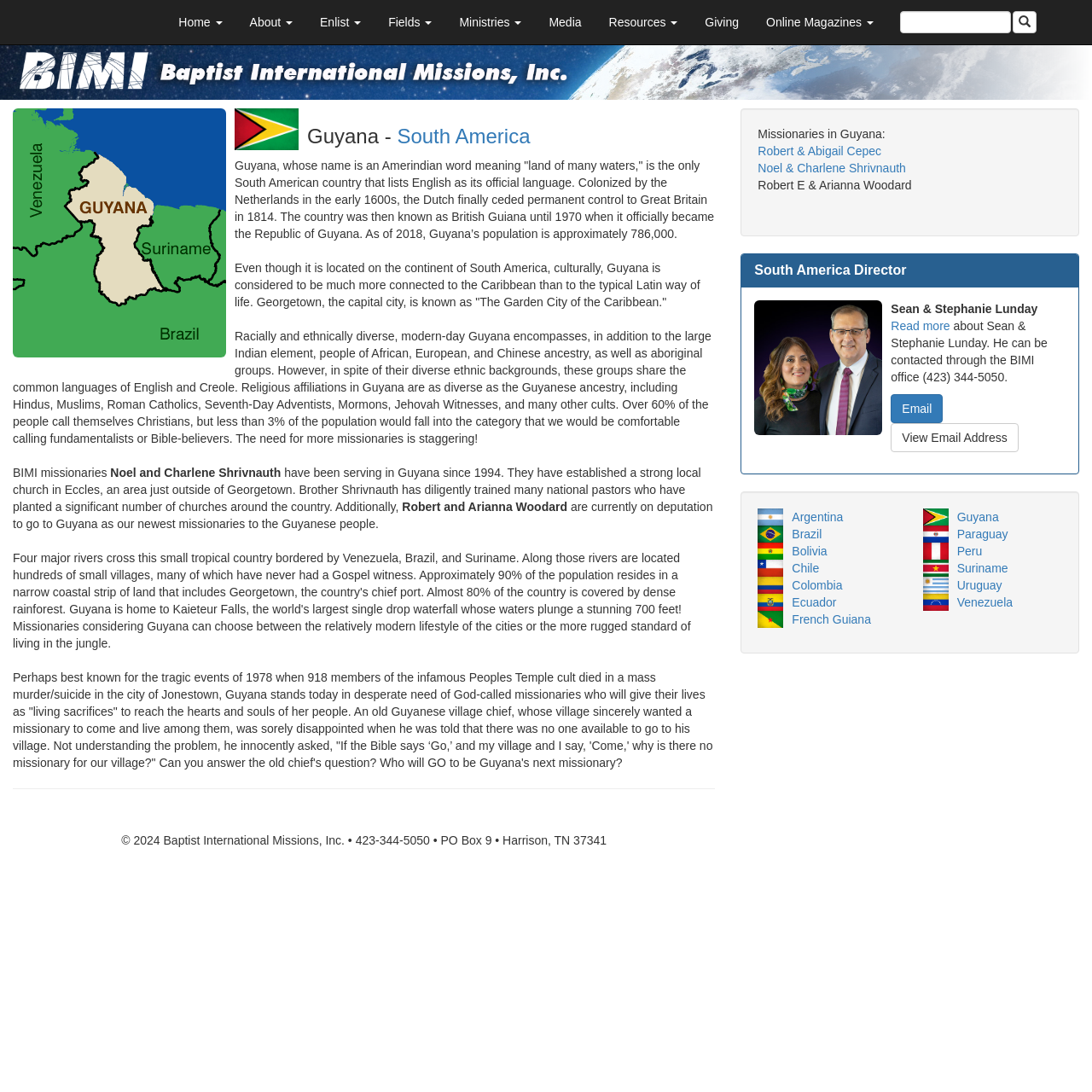Please identify the bounding box coordinates of the clickable region that I should interact with to perform the following instruction: "Click on the 'Enlist' link". The coordinates should be expressed as four float numbers between 0 and 1, i.e., [left, top, right, bottom].

[0.28, 0.0, 0.343, 0.041]